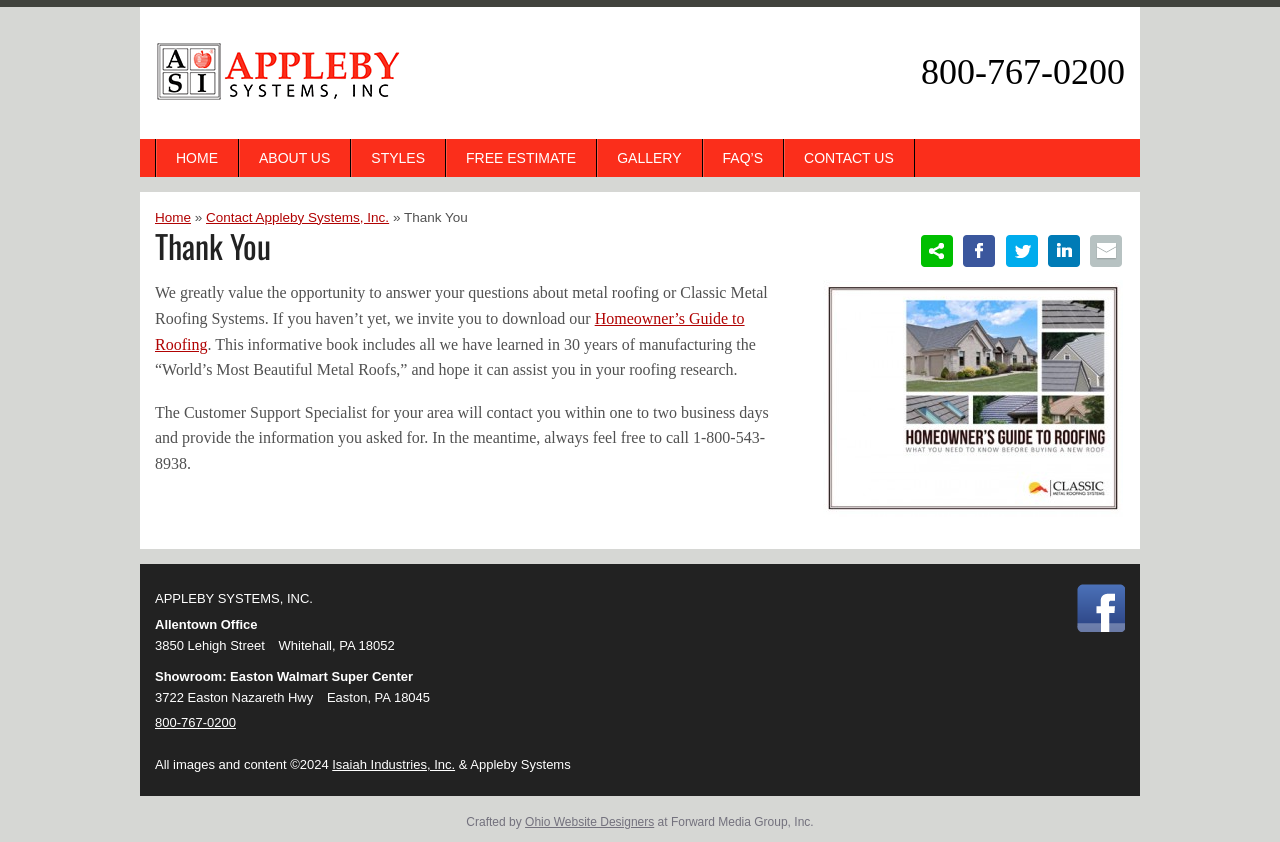Please identify the bounding box coordinates of where to click in order to follow the instruction: "View the 'GALLERY'".

[0.467, 0.165, 0.548, 0.21]